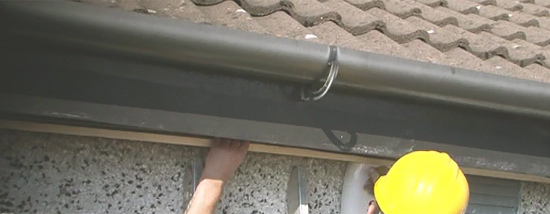Generate a detailed caption for the image.

The image depicts a close-up view of a worker installing a fascia and soffit system on a building's exterior. A yellow hard hat is visible on the worker's head, emphasizing safety during the installation process. The worker's hand is partially visible, indicating a focus on precise installation. The background features a textured roofing surface, which suggests the structure's style, and a portion of the wall can be seen, showcasing the materials involved in the installation. This installation method is designed to be simple and efficient, typically completed in just one day, highlighting the low-maintenance benefits of using uPVC for fascia and soffit systems, as opposed to traditional timber options.